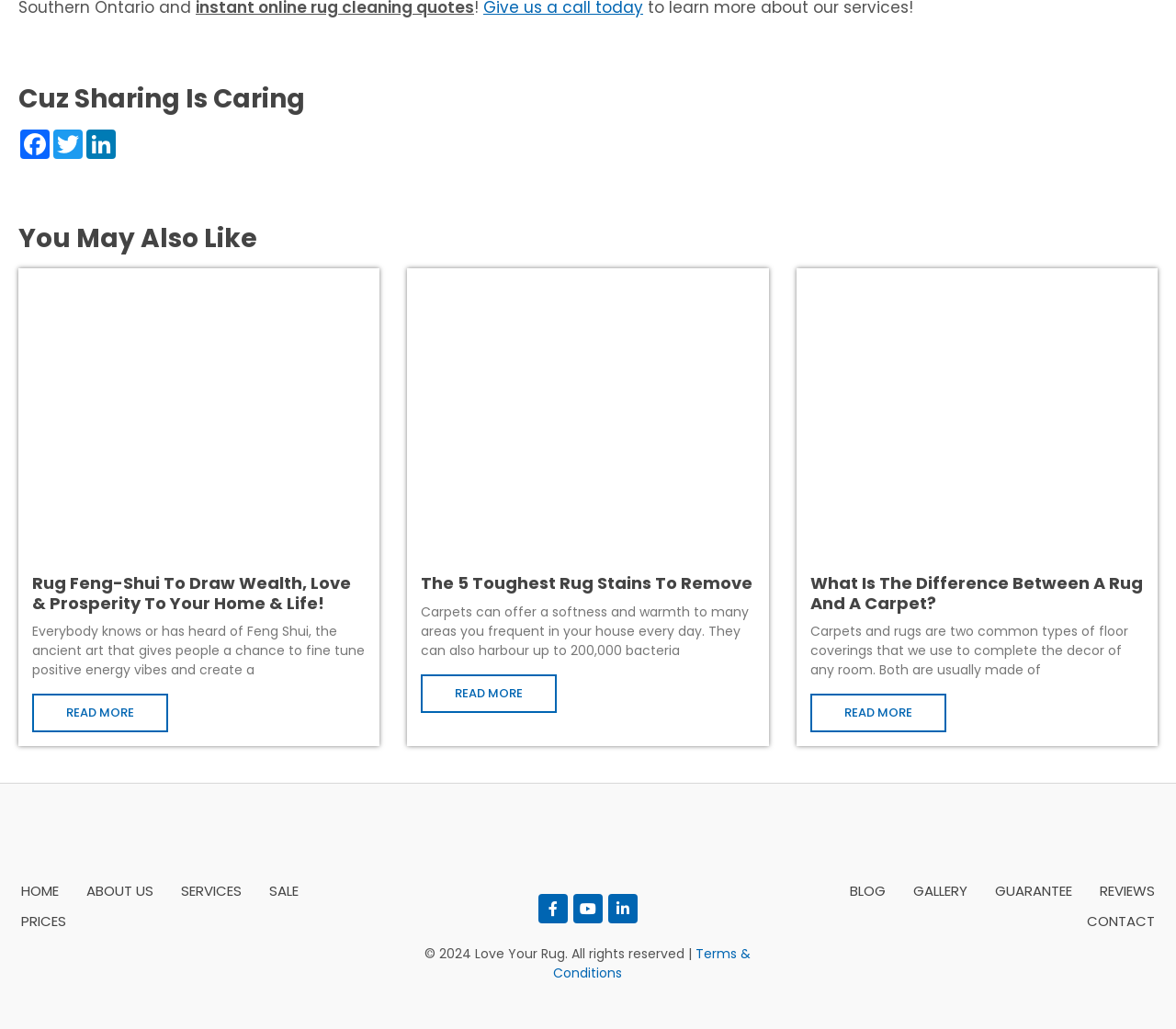Specify the bounding box coordinates of the element's area that should be clicked to execute the given instruction: "Check Terms & Conditions". The coordinates should be four float numbers between 0 and 1, i.e., [left, top, right, bottom].

[0.471, 0.918, 0.639, 0.955]